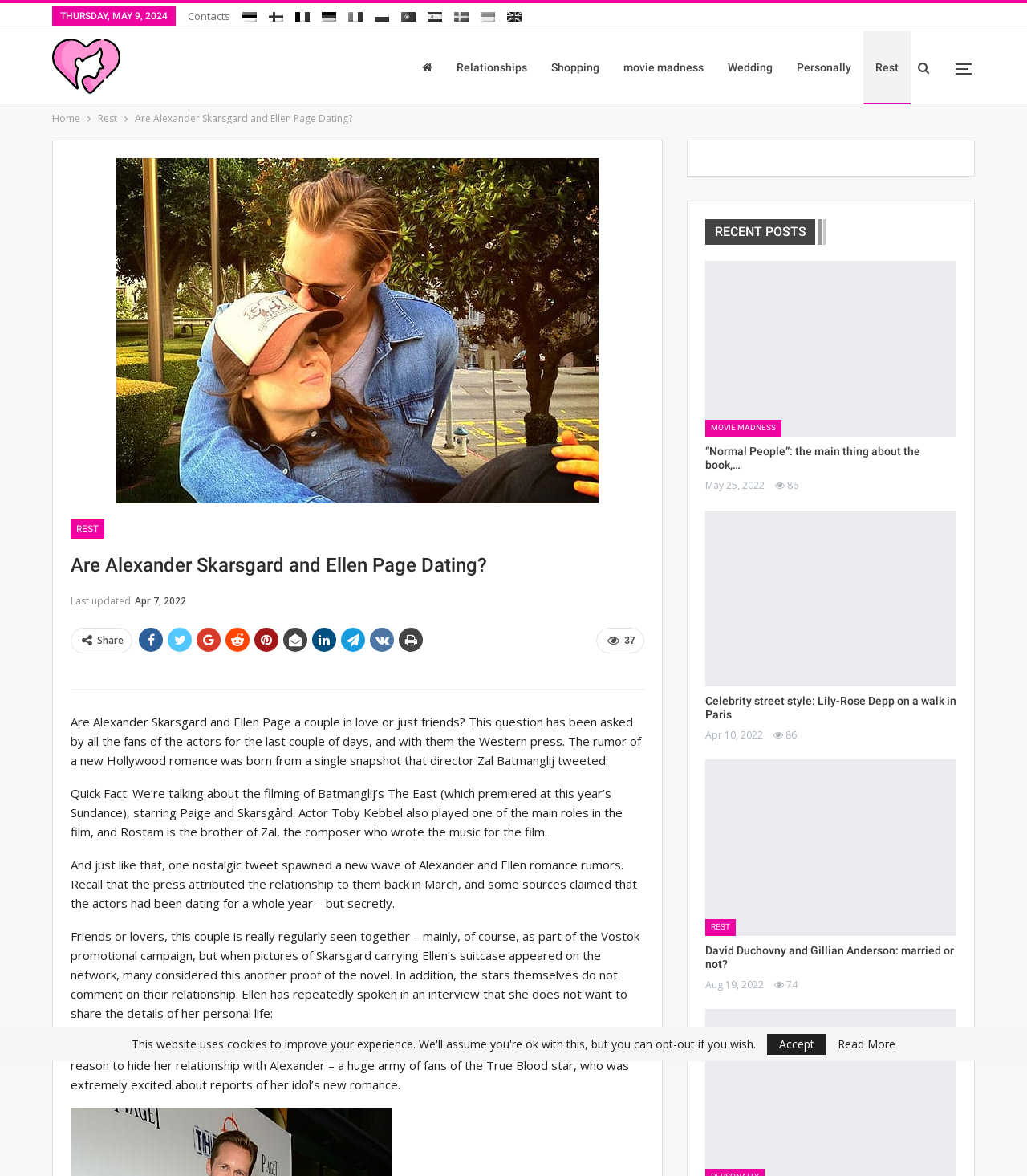Please identify the bounding box coordinates of the clickable area that will allow you to execute the instruction: "Read the article about Alexander Skarsgard and Ellen Page".

[0.069, 0.607, 0.624, 0.653]